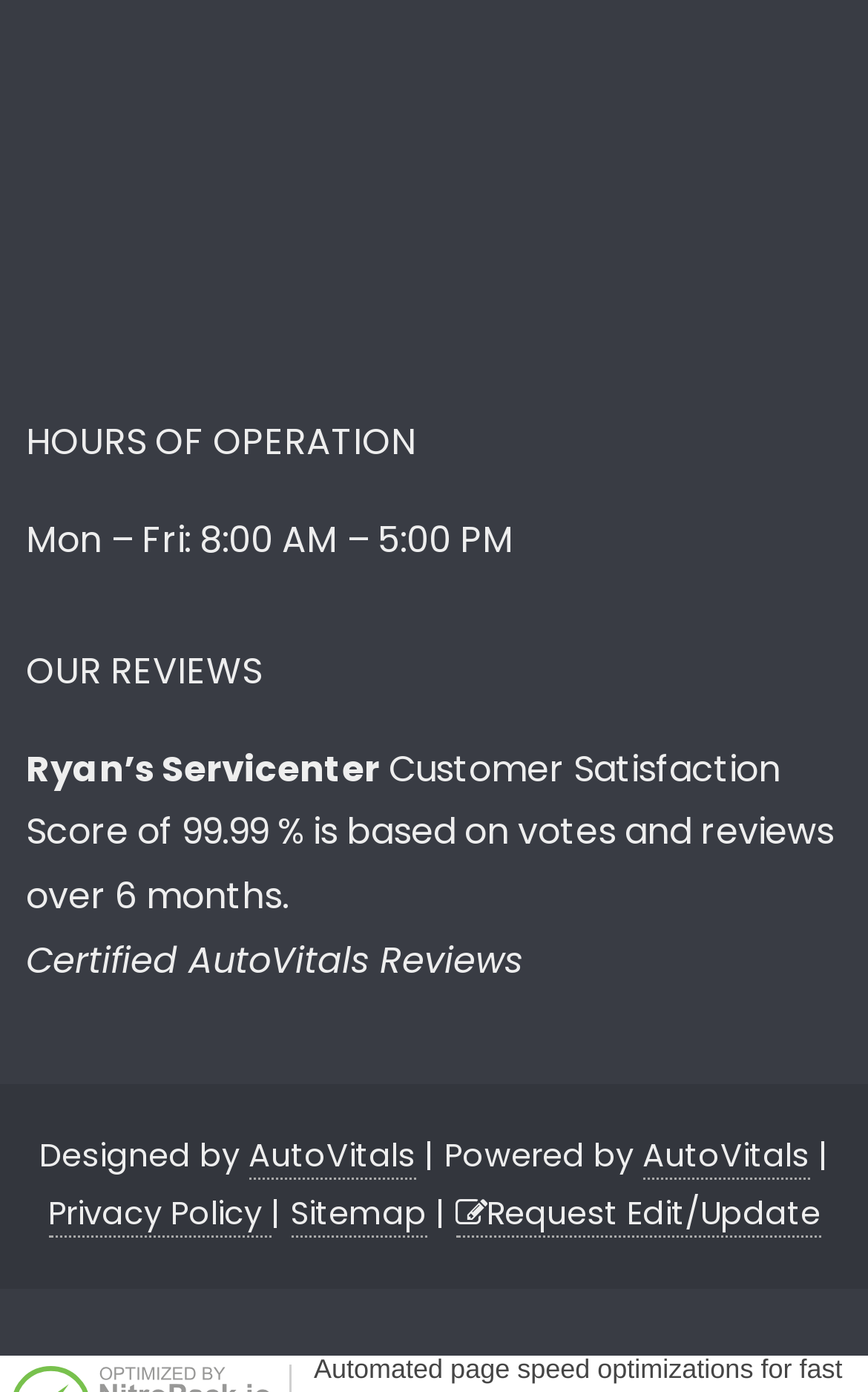Please give a succinct answer using a single word or phrase:
What is the customer satisfaction score?

99.99%